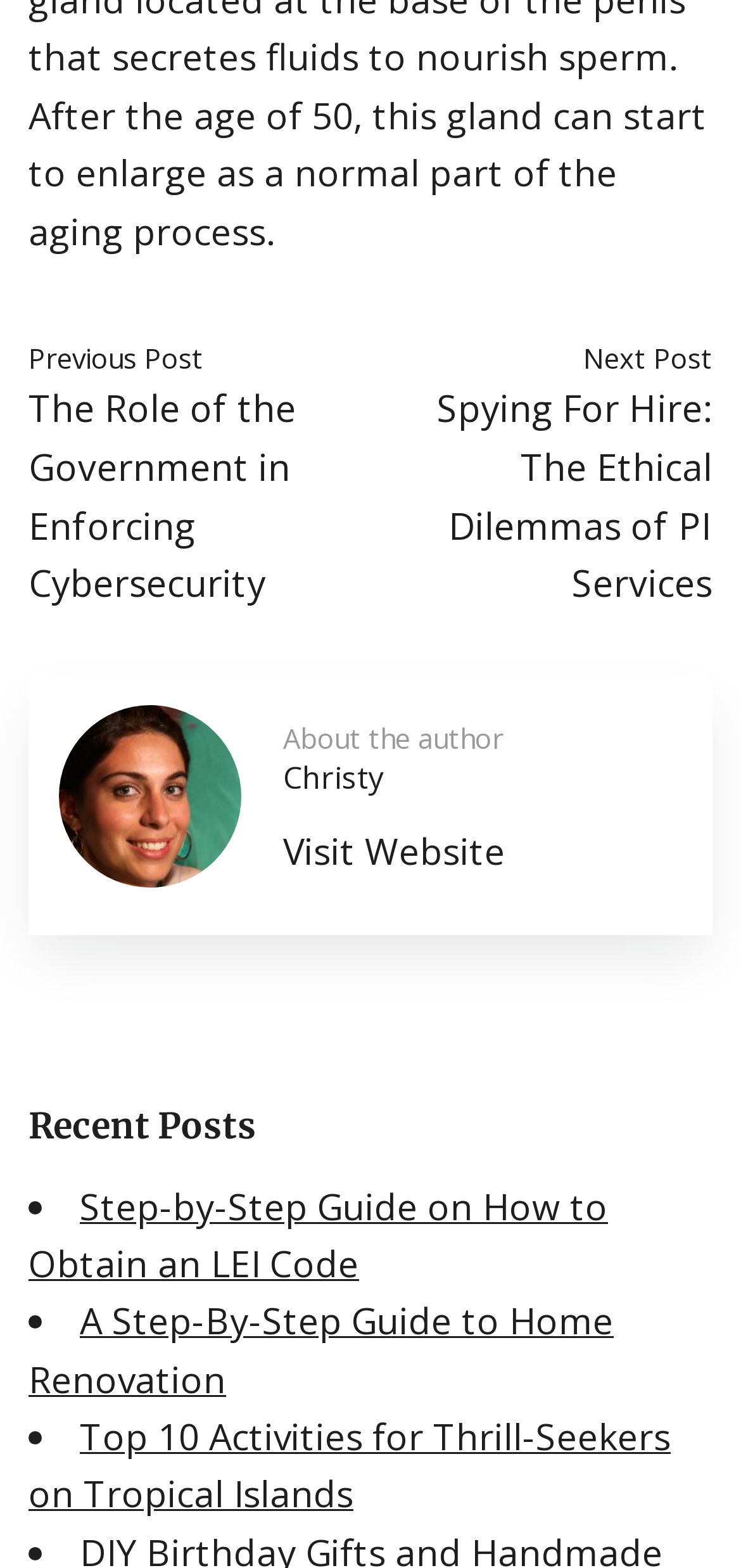What is the purpose of the 'Visit Website' link? Based on the screenshot, please respond with a single word or phrase.

To visit the author's website